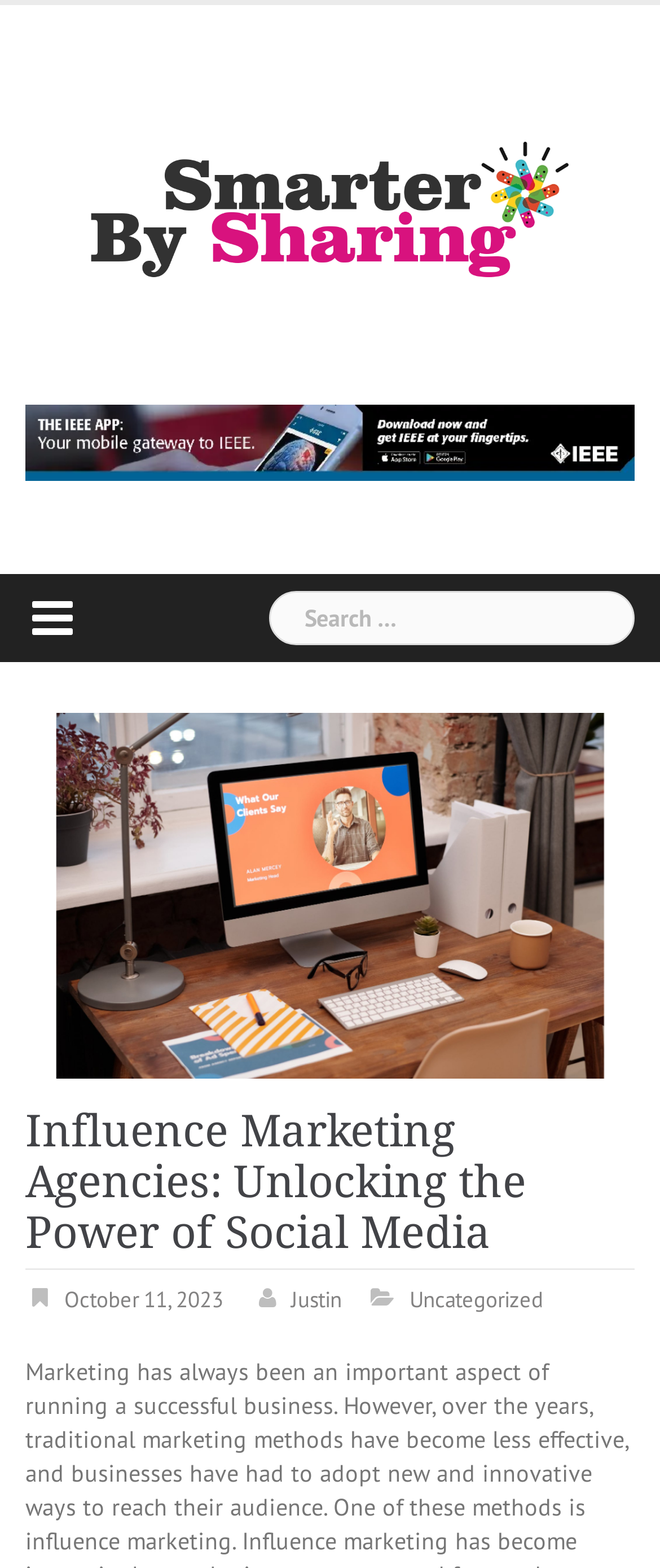Give a one-word or one-phrase response to the question: 
What is the category of the latest article?

Uncategorized